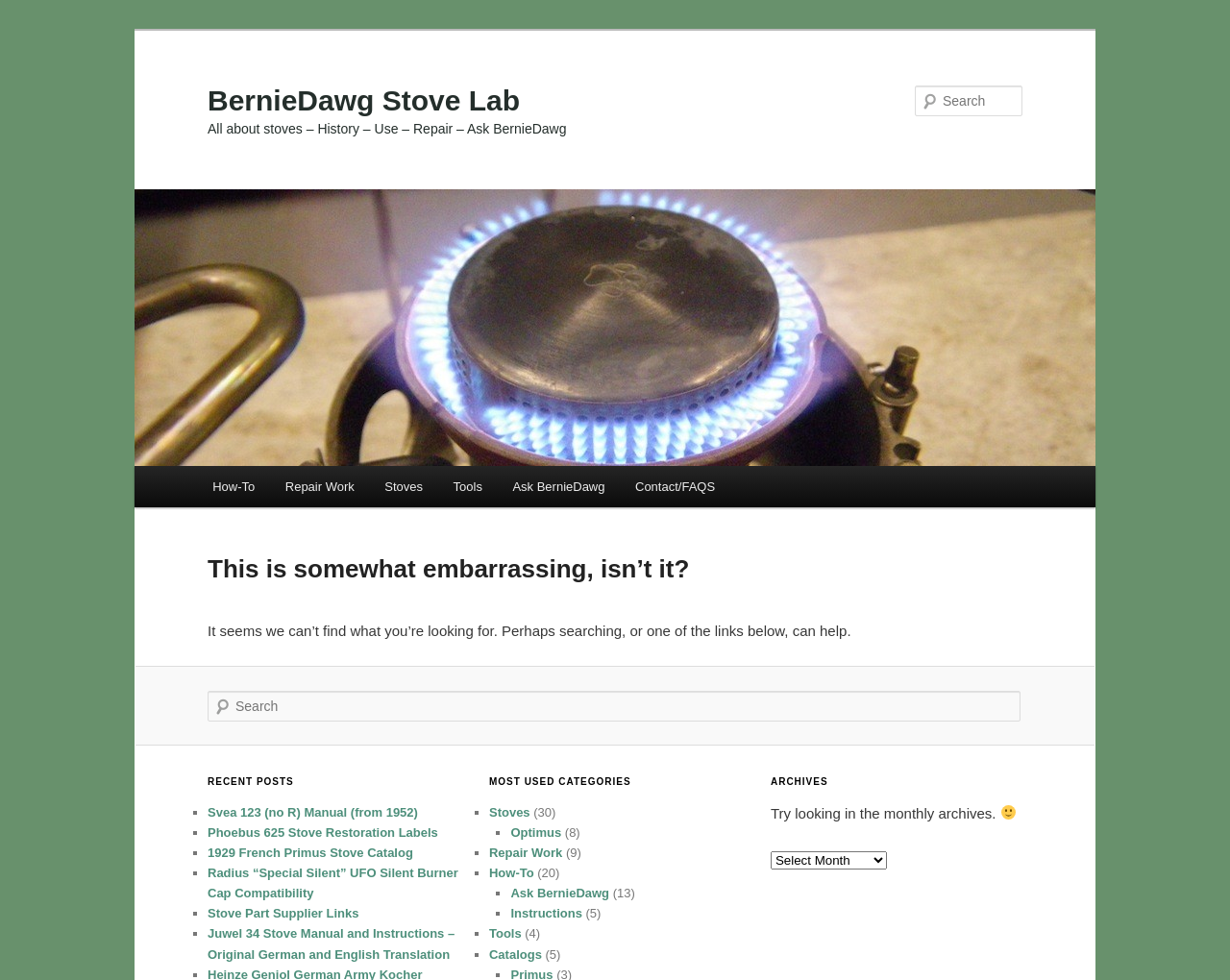Indicate the bounding box coordinates of the element that must be clicked to execute the instruction: "Search BernieDawg Stove Lab". The coordinates should be given as four float numbers between 0 and 1, i.e., [left, top, right, bottom].

[0.169, 0.086, 0.423, 0.118]